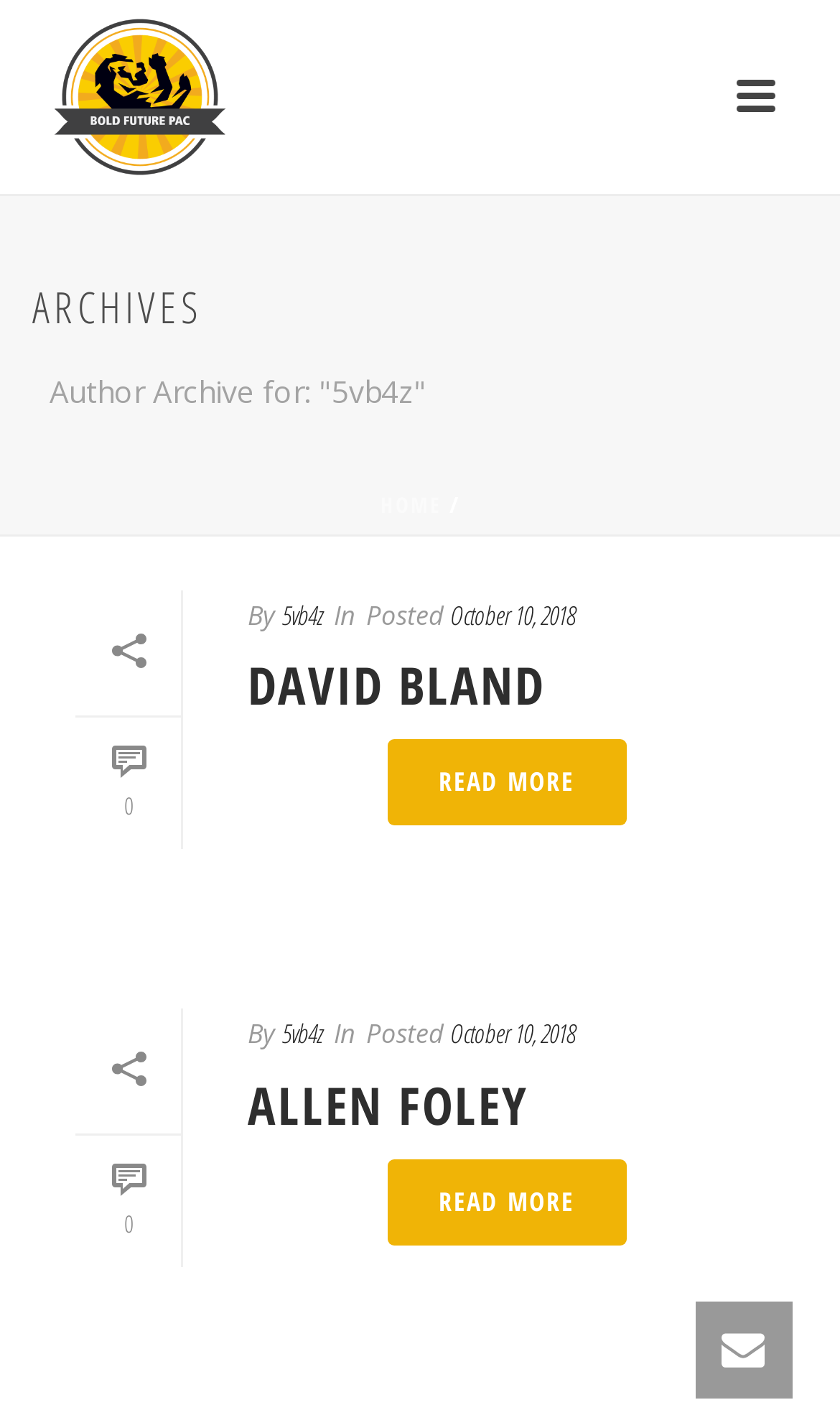Present a detailed account of what is displayed on the webpage.

This webpage appears to be an archive page for a blog or news website. At the top, there is a heading that reads "ARCHIVES". Below this heading, there is a static text that says "Author Archive for: '5vb4z'". 

To the right of the static text, there is a link to the "HOME" page. 

The main content of the webpage is divided into two sections, each containing an article. The first article is located at the top half of the page, and the second article is located at the bottom half of the page. 

Each article contains an image at the top left corner, followed by a link with the text "0" below it. The author's name, "5vb4z", is mentioned below the link, along with the date "October 10, 2018". 

There is a heading within each article, with the names "DAVID BLAND" and "ALLEN FOLEY" respectively. Below each heading, there is a link to read more about the article. 

At the very bottom of the page, there are two links with no text, each accompanied by an image. These links are positioned at the bottom right corner of the page.